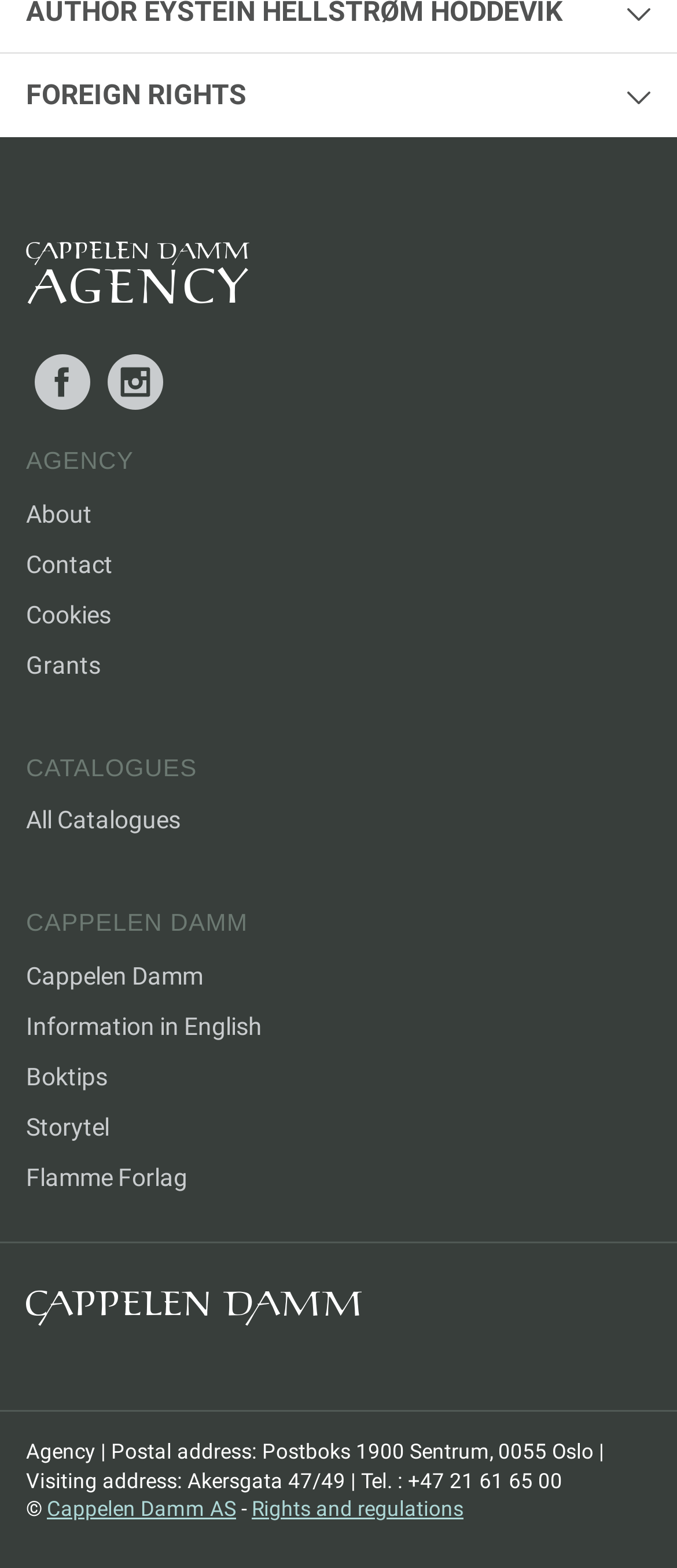Provide a thorough and detailed response to the question by examining the image: 
Who is the illustrator of the book?

The illustrator of the book is mentioned in the fourth row of the table, where it says 'Illustrator:' and the illustrator is 'Gaarder, Max'.